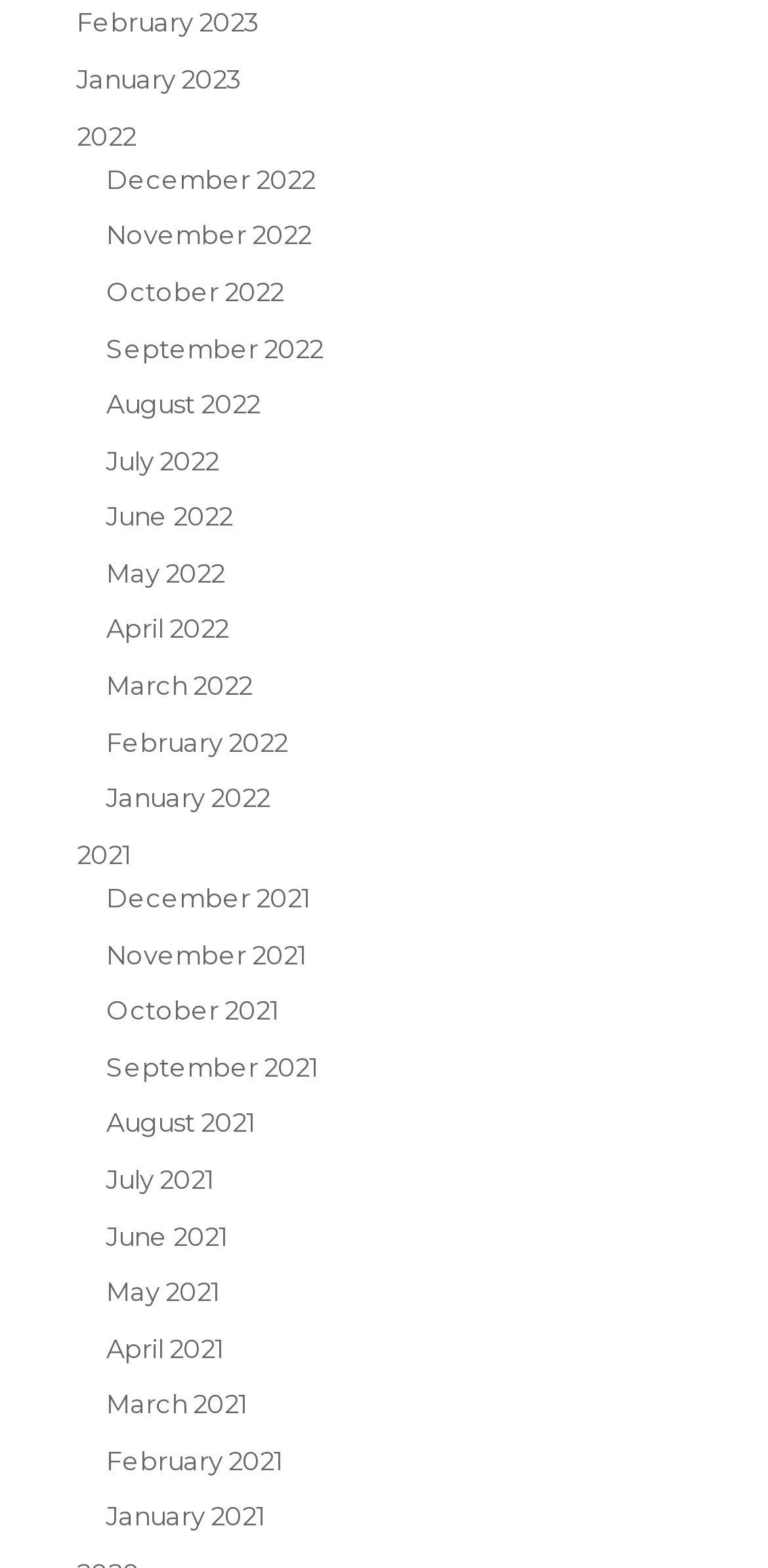Using the information in the image, give a detailed answer to the following question: What is the most recent year listed?

By examining the links on the webpage, I can see that the most recent year listed is 2023, which is indicated by the links 'February 2023' and 'January 2023' at the top of the list.